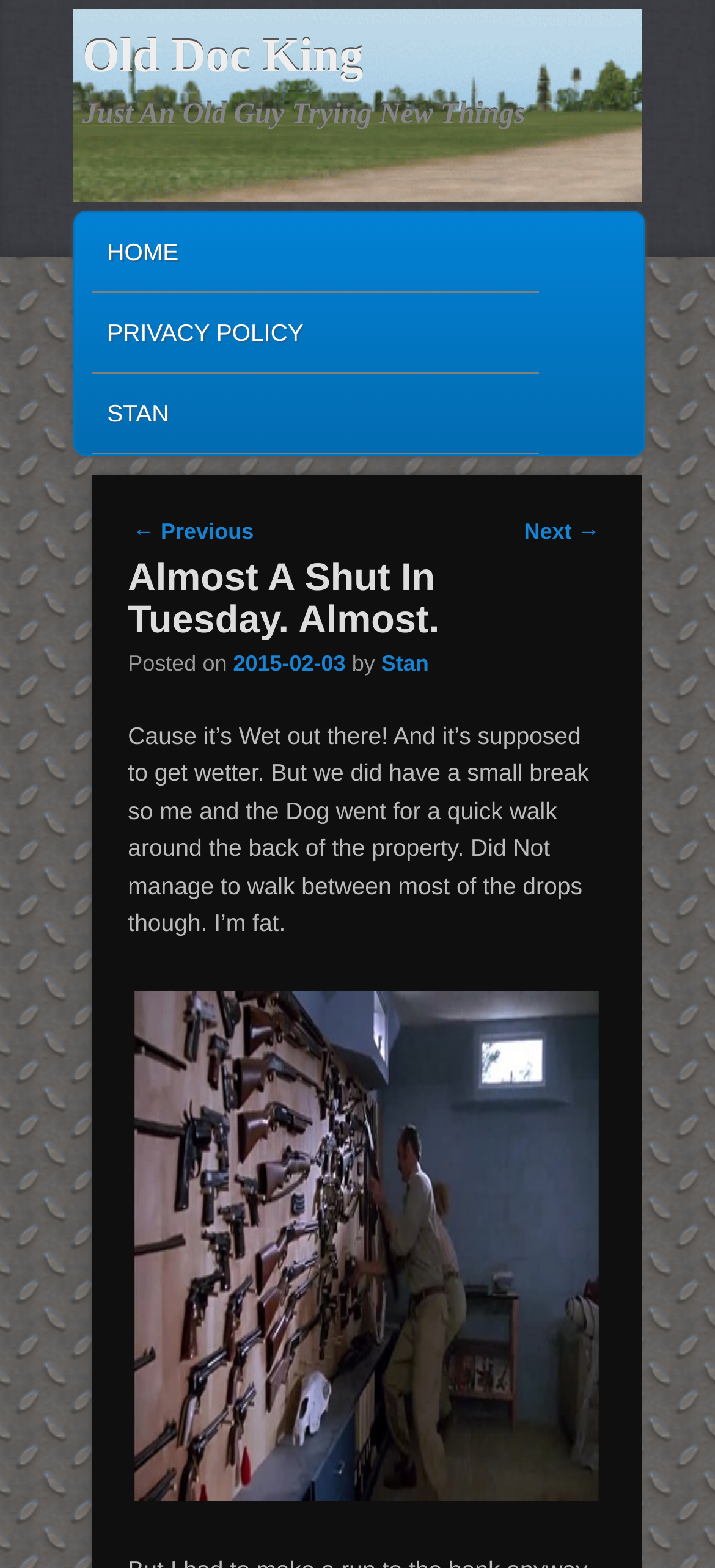Identify the first-level heading on the webpage and generate its text content.

Old Doc King